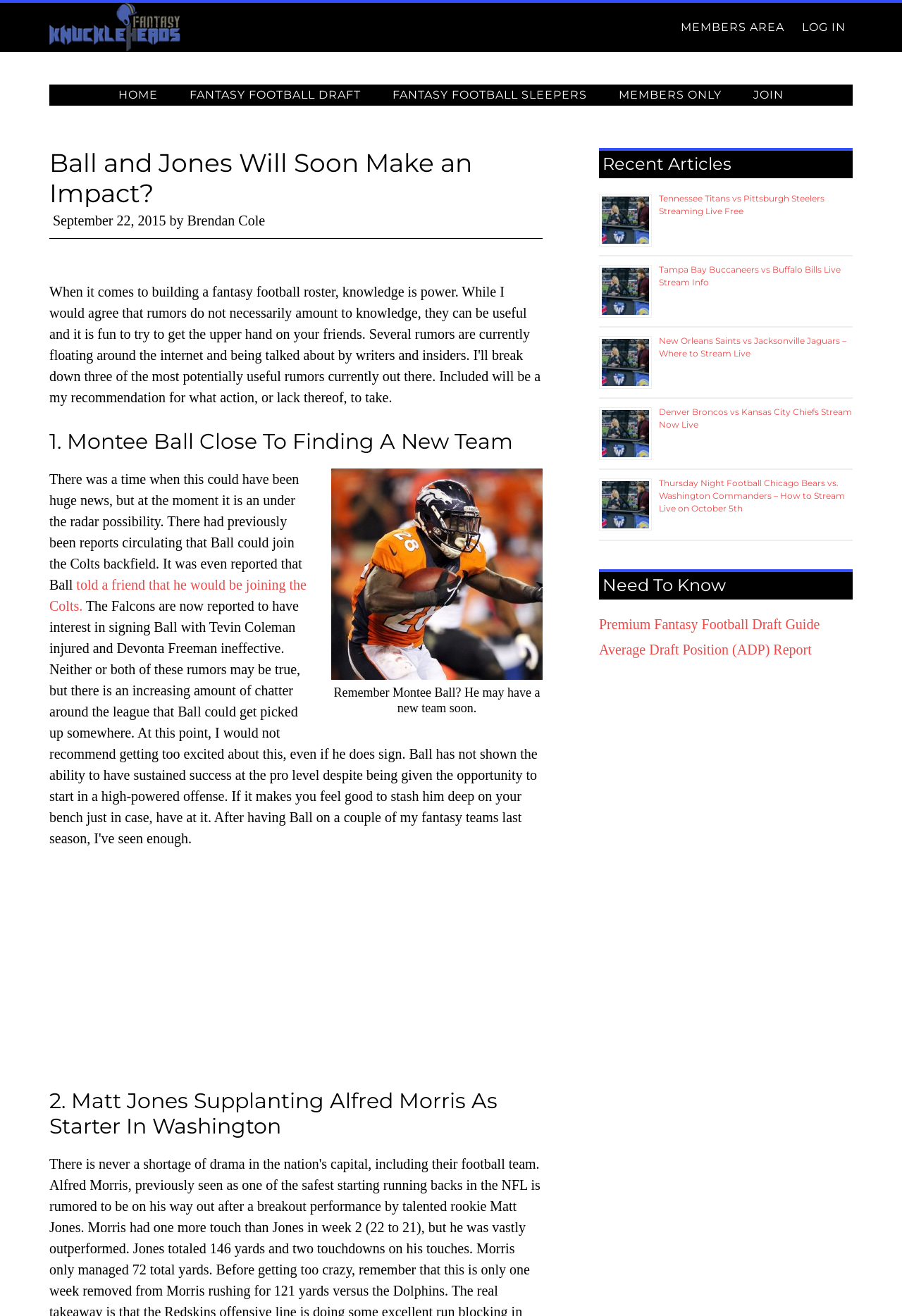Construct a thorough caption encompassing all aspects of the webpage.

This webpage appears to be a fantasy football blog or news site. At the top, there is a navigation bar with links to "HOME", "FANTASY FOOTBALL DRAFT", "FANTASY FOOTBALL SLEEPERS", "MEMBERS ONLY", and "JOIN". Below the navigation bar, there is a header section with a title "Ball and Jones Will Soon Make an Impact?" and a timestamp "September 22, 2015" by author "Brendan Cole".

The main content of the page is divided into two sections. On the left side, there is a series of articles or news stories. The first article has a heading "1. Montee Ball Close To Finding A New Team" and includes an image with a caption "Remember Montee Ball? He may have a new team soon." The article discusses Montee Ball's potential new team. Below this article, there is an advertisement iframe.

The second article has a heading "2. Matt Jones Supplanting Alfred Morris As Starter In Washington" and discusses Matt Jones' potential as a starter in Washington.

On the right side of the page, there is a sidebar with a heading "Recent Articles". This section lists several recent articles with images and links, including "Tennessee Titans vs Pittsburgh Steelers Streaming Live Free", "Tampa Bay Buccaneers vs Buffalo Bills Live Stream Info", "New Orleans Saints vs Jacksonville Jaguars – Where to Stream Live", "Denver Broncos vs Kansas City Chiefs Stream Now Live", and "Thursday Night Football Chicago Bears vs. Washington Commanders – How to Stream Live on October 5th". Below these articles, there is a section with links to "Premium Fantasy Football Draft Guide" and "Average Draft Position (ADP) Report".